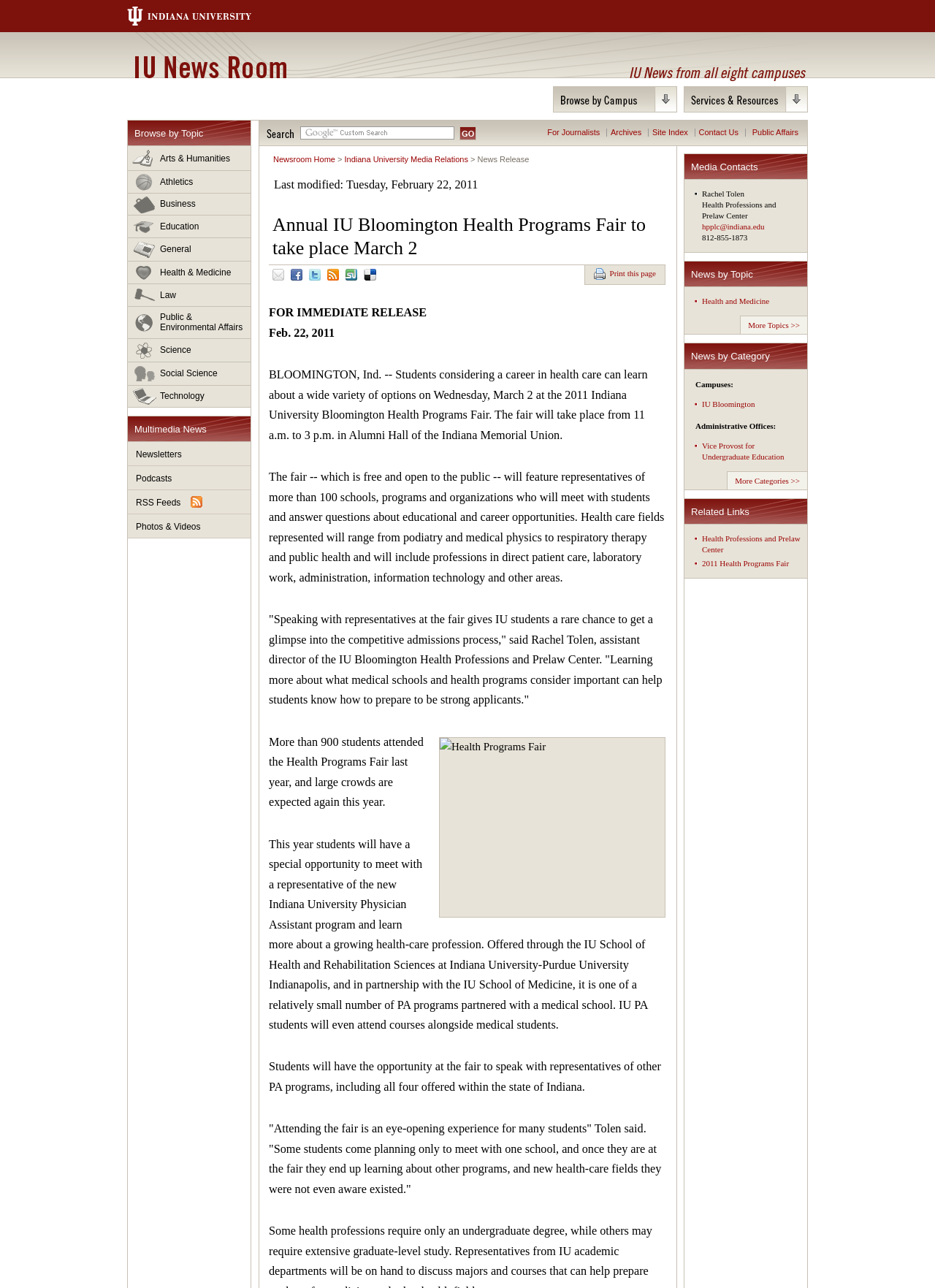What is the date of the 2011 Indiana University Bloomington Health Programs Fair?
Using the image as a reference, deliver a detailed and thorough answer to the question.

The answer can be found in the main content of the webpage, where it is stated that 'Students considering a career in health care can learn about a wide variety of options on Wednesday, March 2 at the 2011 Indiana University Bloomington Health Programs Fair.'